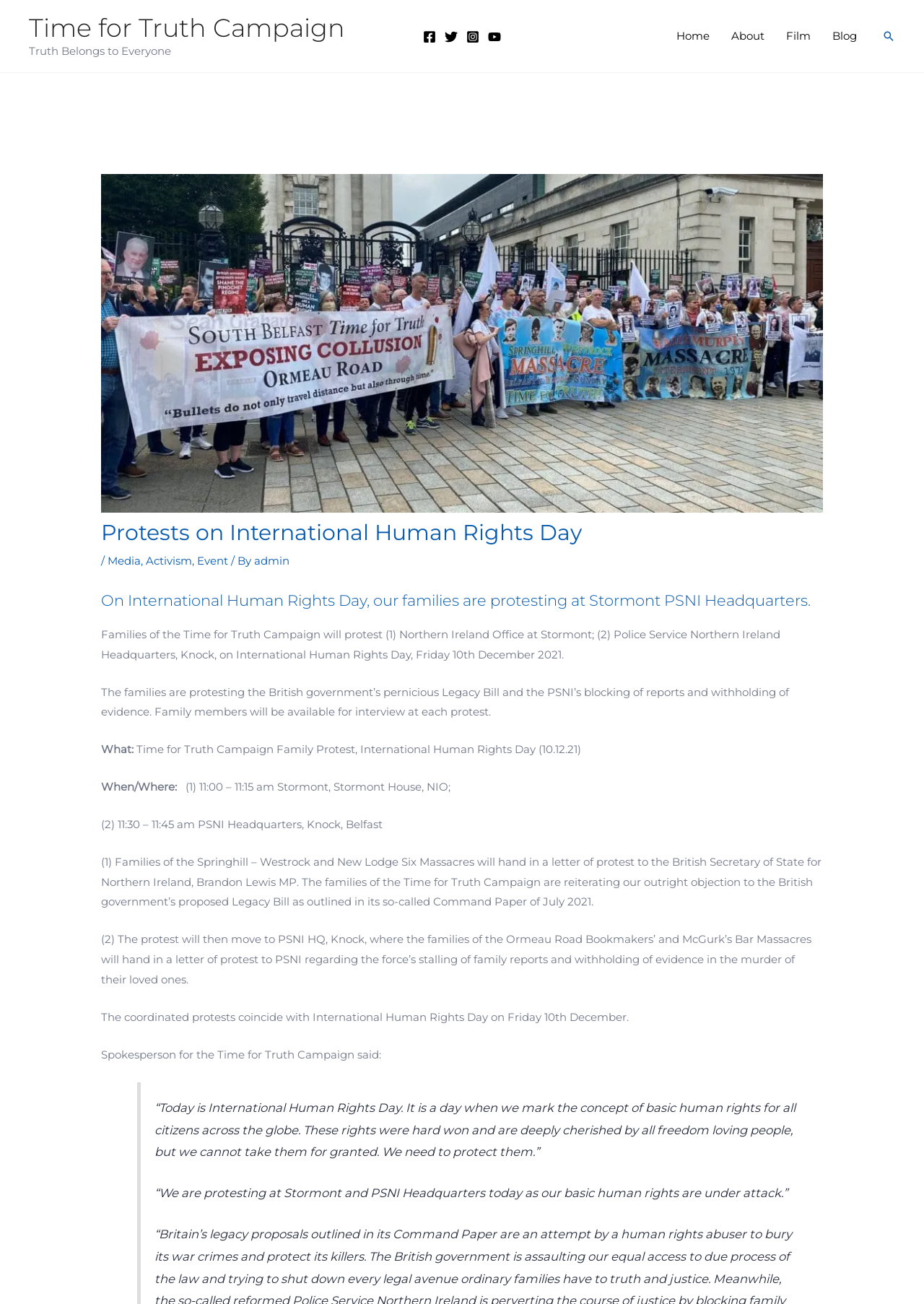Refer to the element description hello@unit3compliance.co.uk and identify the corresponding bounding box in the screenshot. Format the coordinates as (top-left x, top-left y, bottom-right x, bottom-right y) with values in the range of 0 to 1.

None